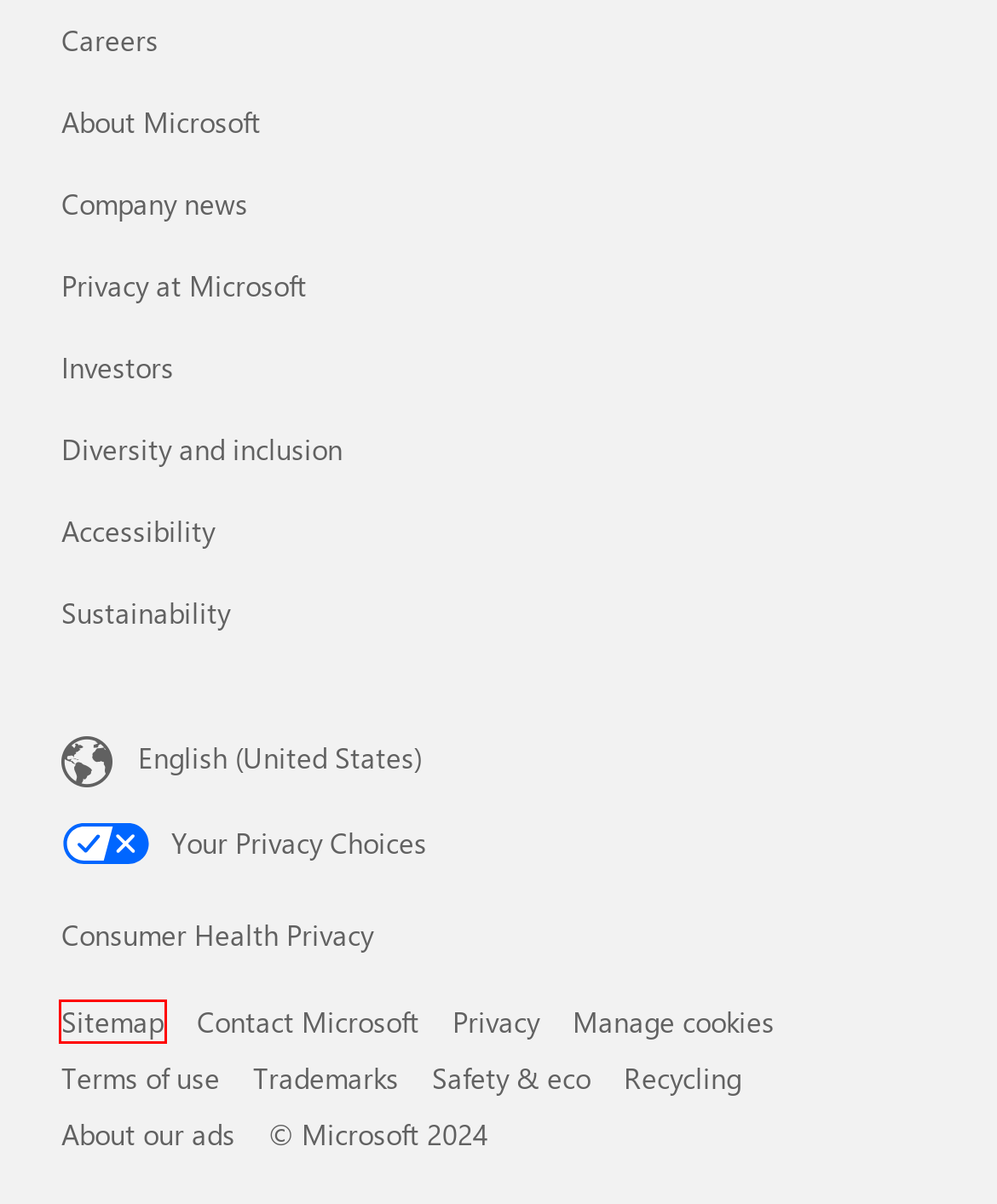Analyze the screenshot of a webpage with a red bounding box and select the webpage description that most accurately describes the new page resulting from clicking the element inside the red box. Here are the candidates:
A. Microsoft Privacy Statement – Microsoft privacy
B. Microsoft.com Site Map
C. Microsoft Sustainability - Products for a Sustainable Future
D. Microsoft Terms of Use | Microsoft Legal
E. Washington Consumer Health Data Privacy Policy
F. End-of-life management and recycling | Microsoft Legal
G. Home | Microsoft Careers
H. Accessibility Technology & Tools | Microsoft Accessibility

B